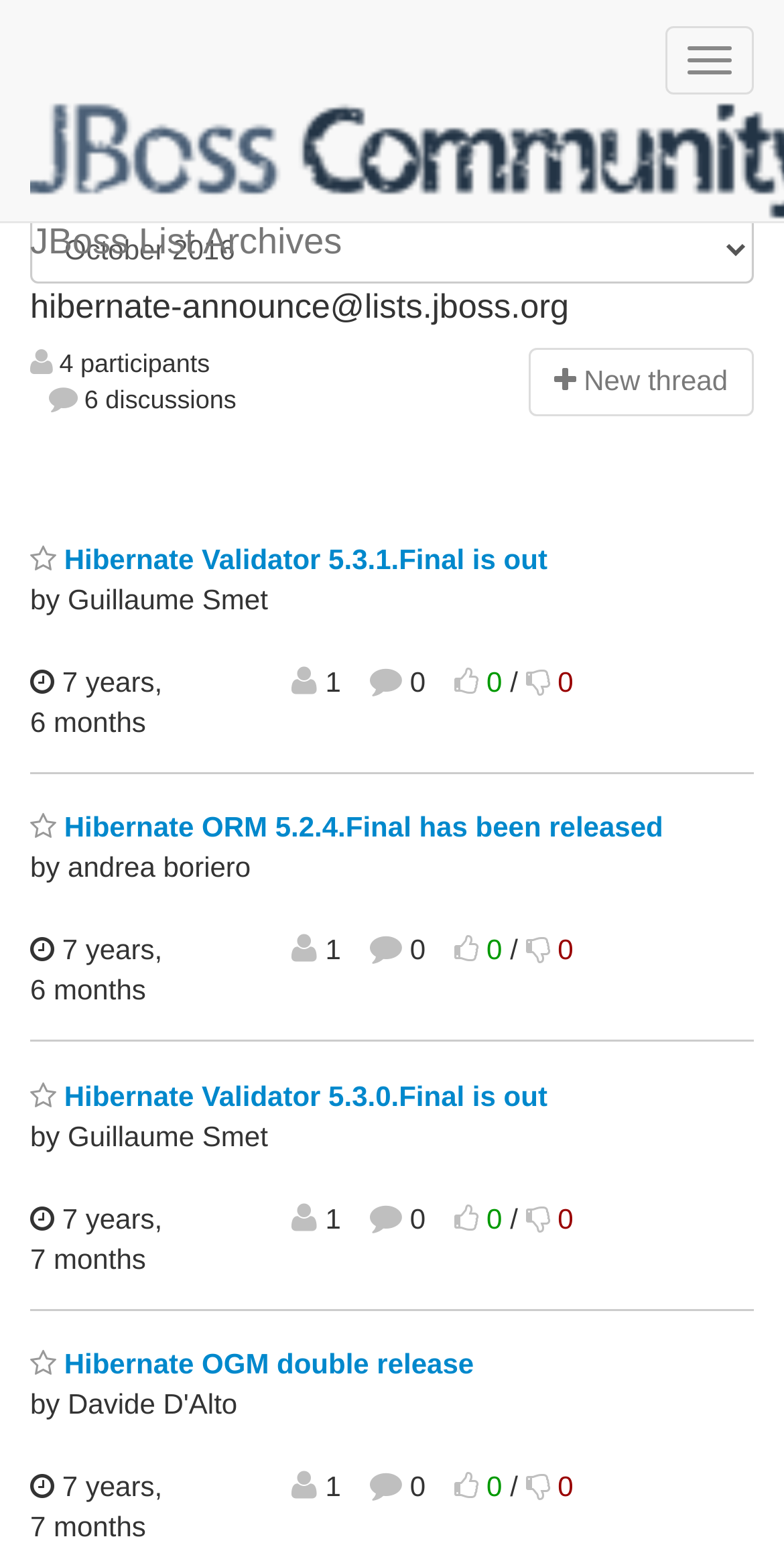What is the title of the first thread?
Refer to the image and provide a one-word or short phrase answer.

Hibernate Validator 5.3.1.Final is out